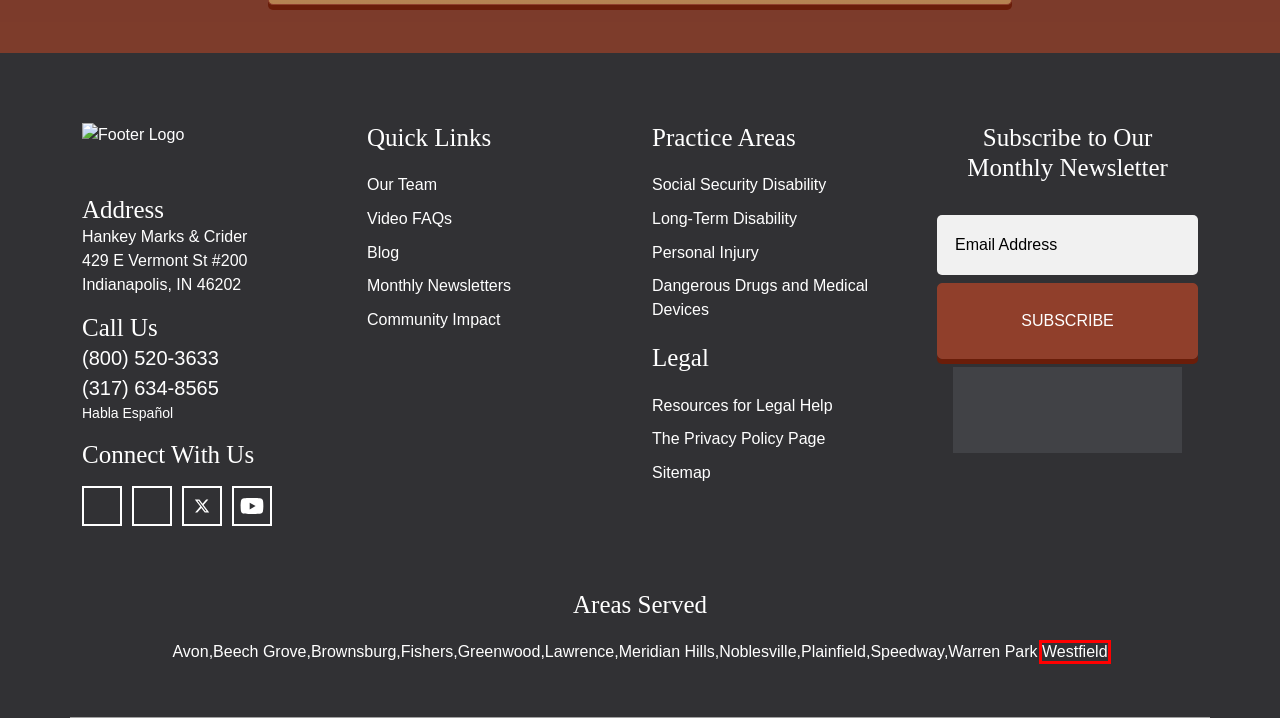Provided is a screenshot of a webpage with a red bounding box around an element. Select the most accurate webpage description for the page that appears after clicking the highlighted element. Here are the candidates:
A. Indianapolis Personal Injury Attorney | Free Consultation
B. Plainfield Social Security Disability Lawyers
C. Westfield Social Security Disability Lawyers
D. Brownsburg Social Security Disability Lawyers
E. Resources for Legal Help from Hankey Marks &amp; Crider
F. Privacy Policy page for the website for Hankey Law Office
G. Speedway Social Security Disability Lawyer
H. Warren Park Social Security Disability Lawyers

C